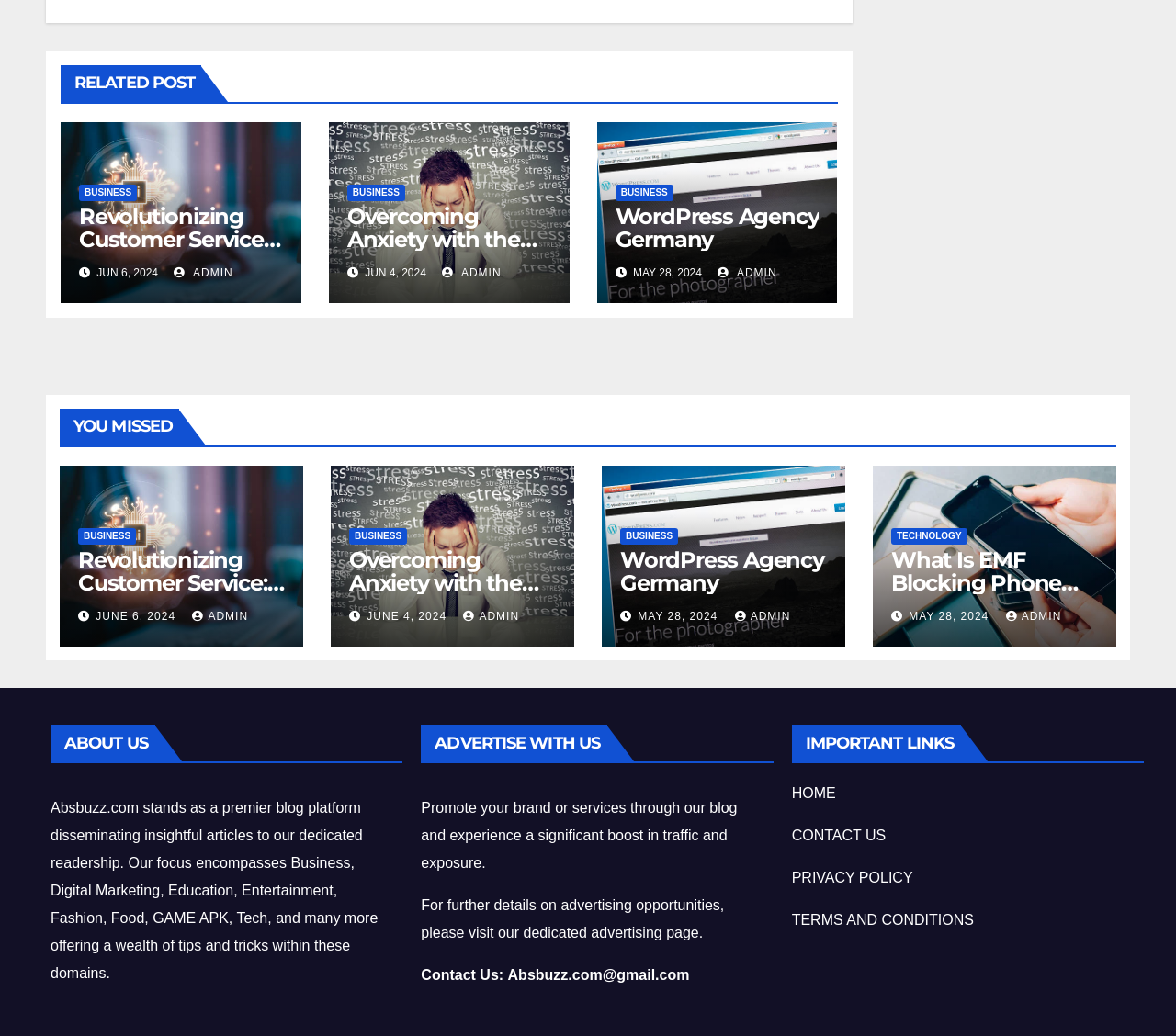Please identify the bounding box coordinates of the element I need to click to follow this instruction: "Visit the 'BUSINESS' category".

[0.067, 0.178, 0.117, 0.194]